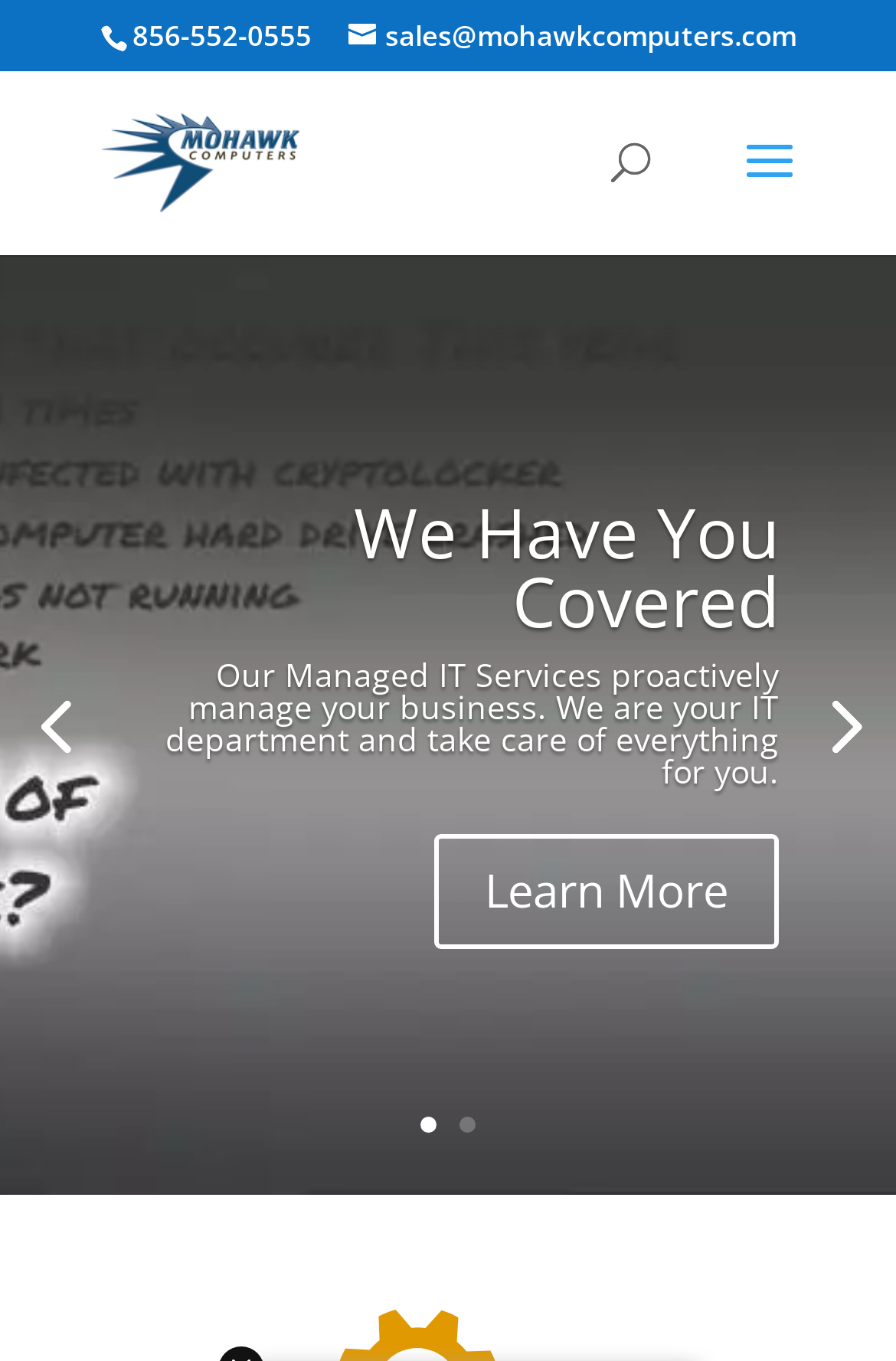How many links are there at the bottom?
Please respond to the question thoroughly and include all relevant details.

I found the number of links at the bottom by looking at the bottom section of the webpage, where I saw four link elements with the text '1', '2', '4', and '5'.